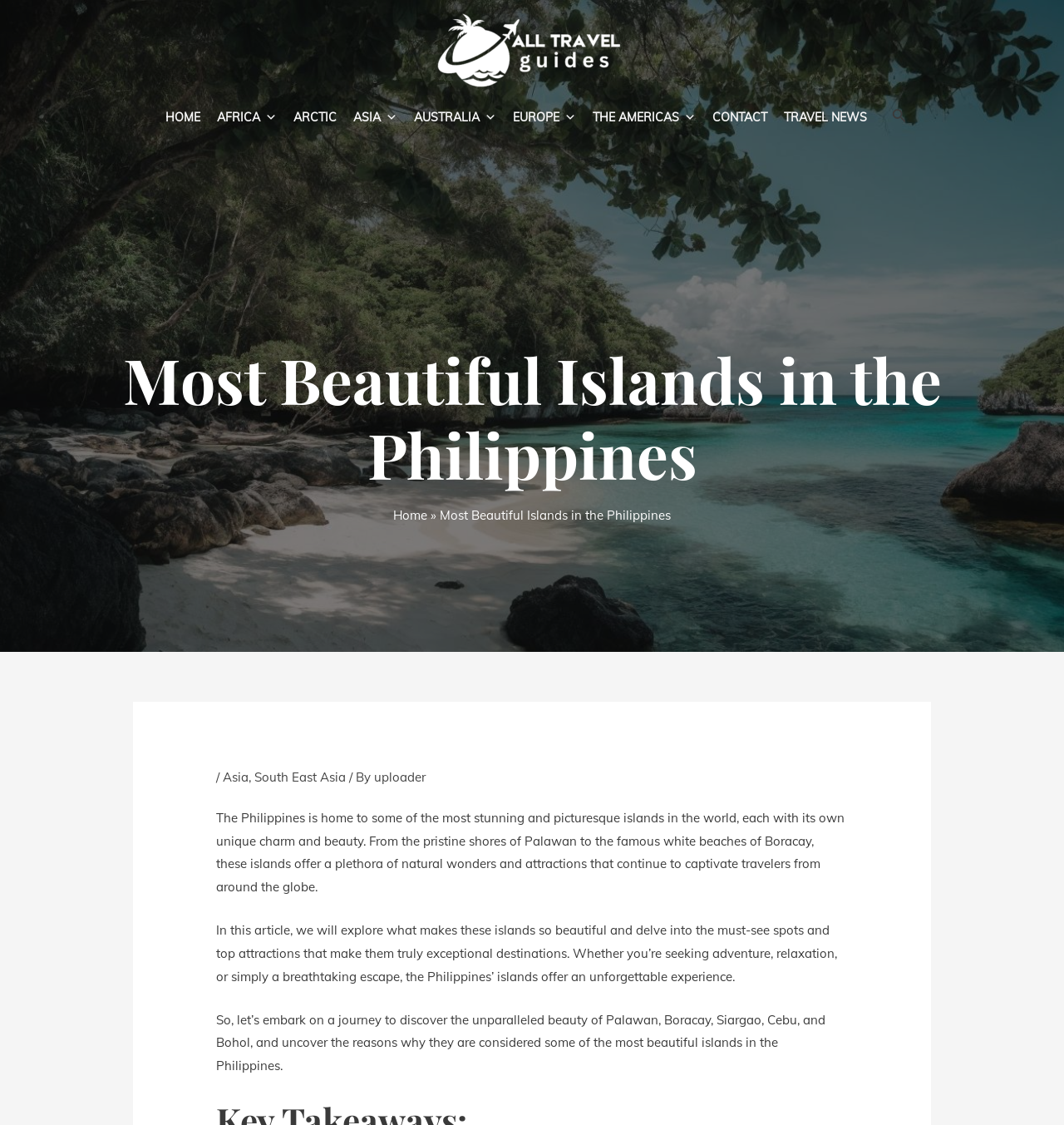Identify and provide the main heading of the webpage.

Most Beautiful Islands in the Philippines